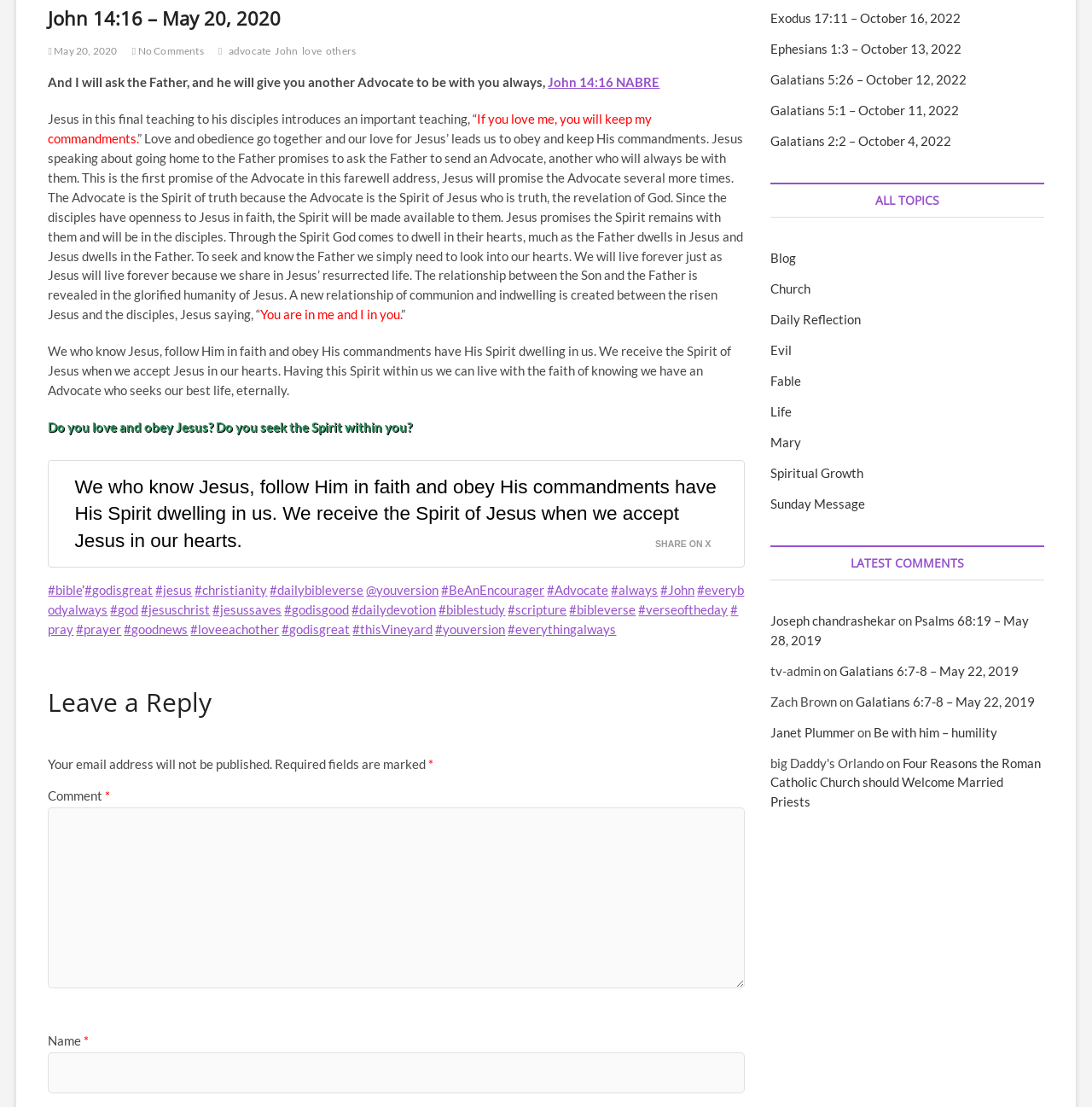Find the bounding box coordinates for the UI element whose description is: "John 14:16 NABRE". The coordinates should be four float numbers between 0 and 1, in the format [left, top, right, bottom].

[0.502, 0.067, 0.604, 0.081]